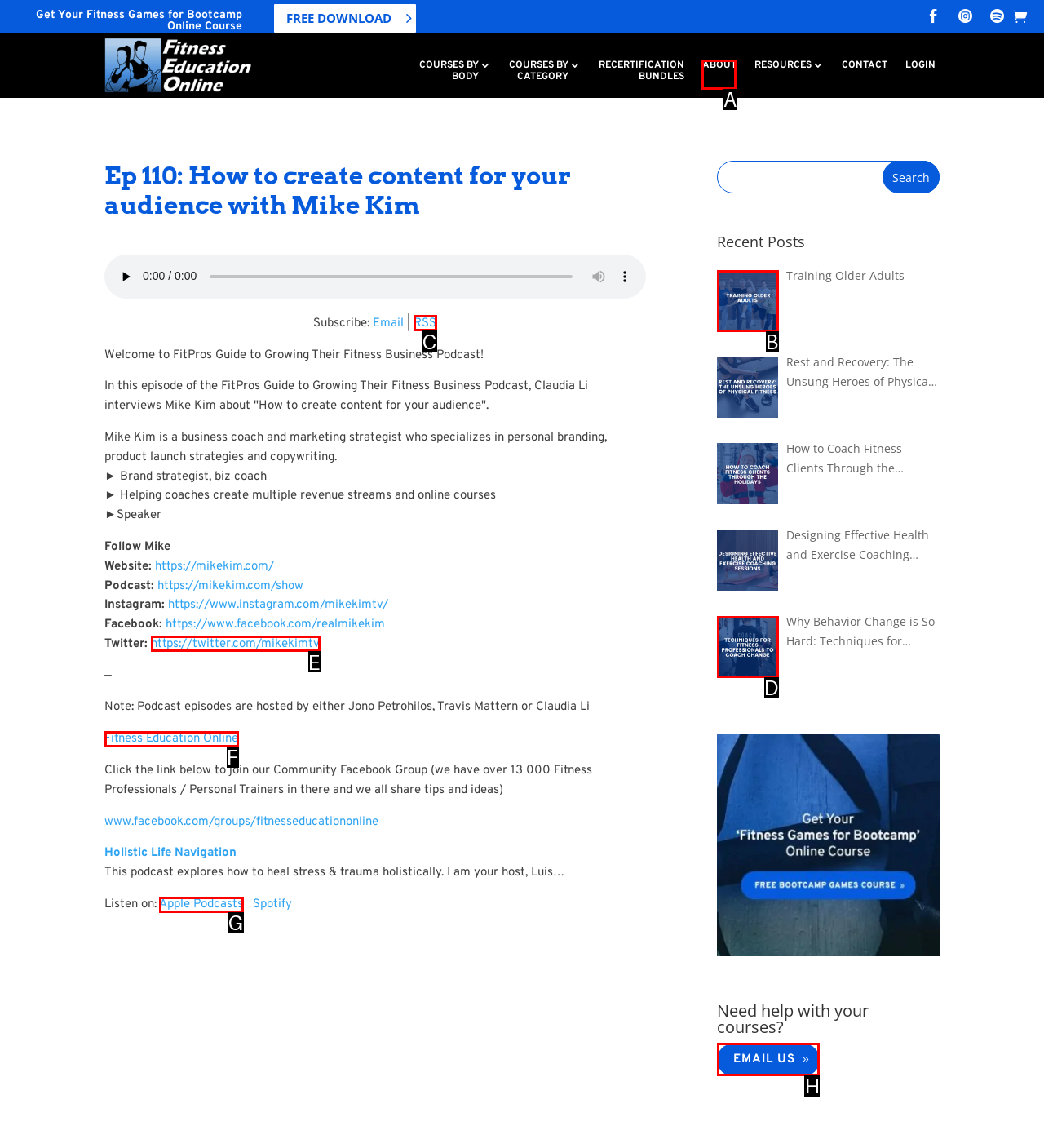Tell me which one HTML element you should click to complete the following task: Contact the support team
Answer with the option's letter from the given choices directly.

H